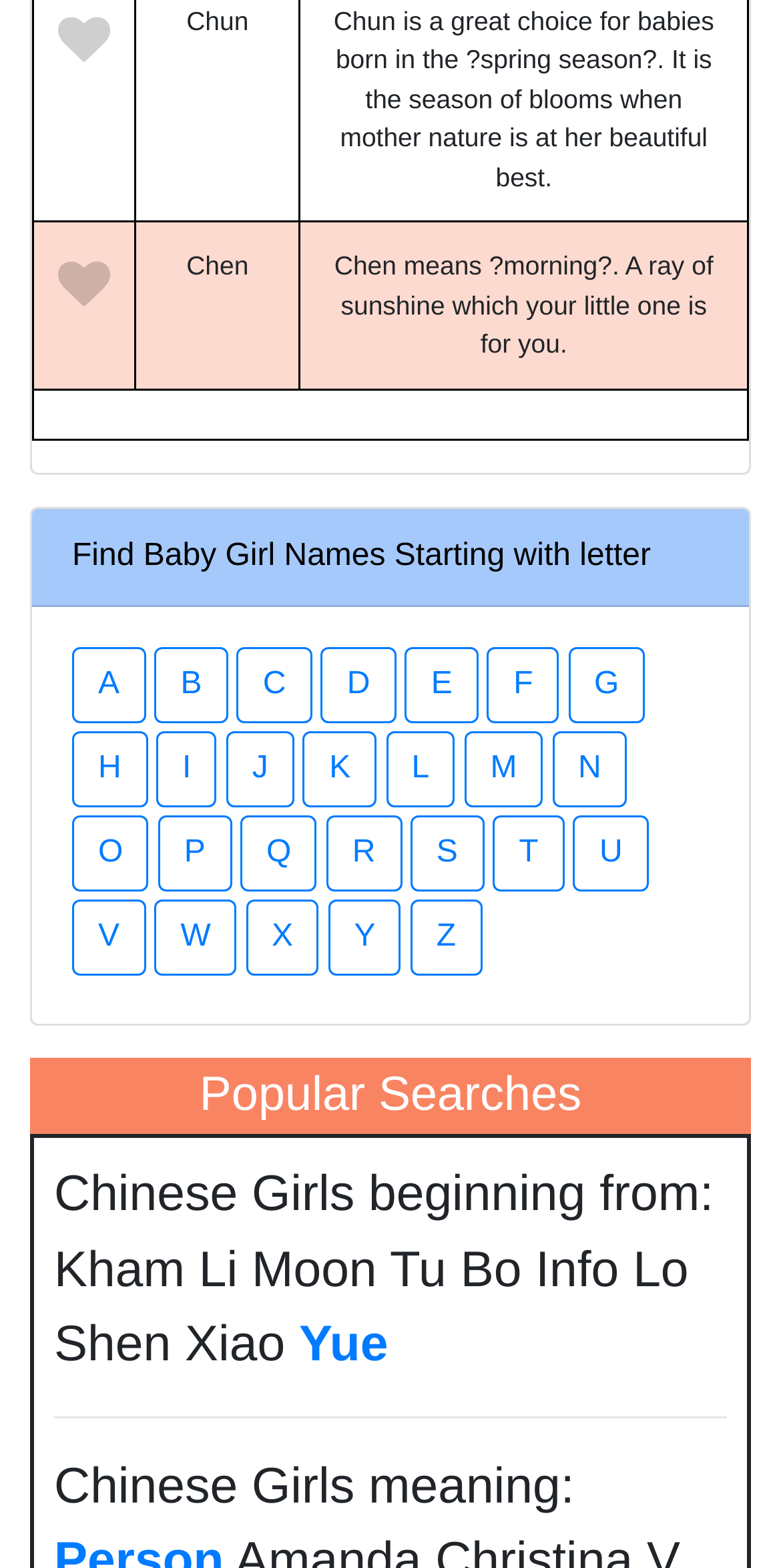Provide a one-word or short-phrase response to the question:
What is the meaning of the Chinese girl name listed below the 'Popular Searches' section?

not specified